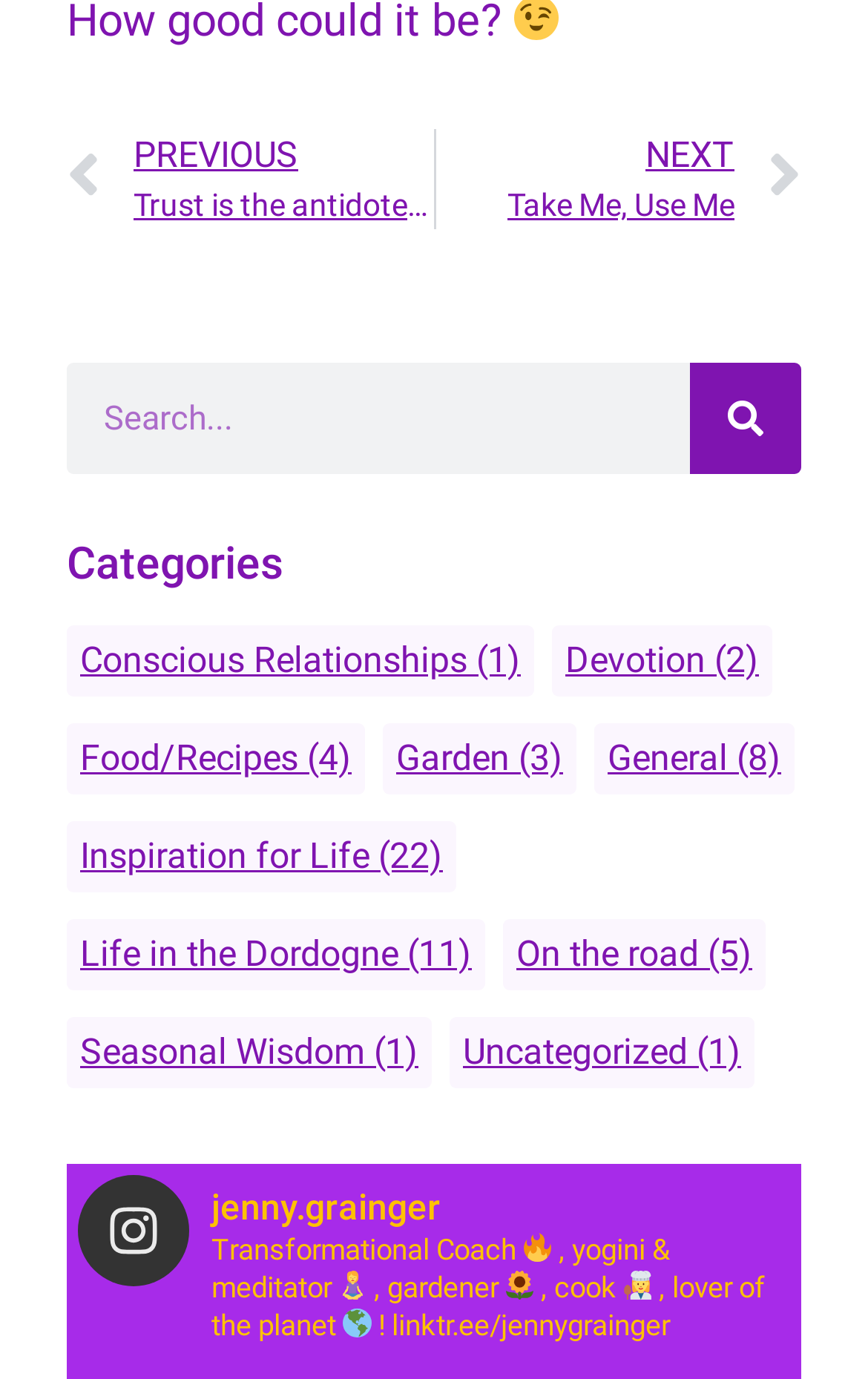What is the last category listed?
Provide a comprehensive and detailed answer to the question.

I looked at the list of categories and found that 'Uncategorized' is the last one listed.